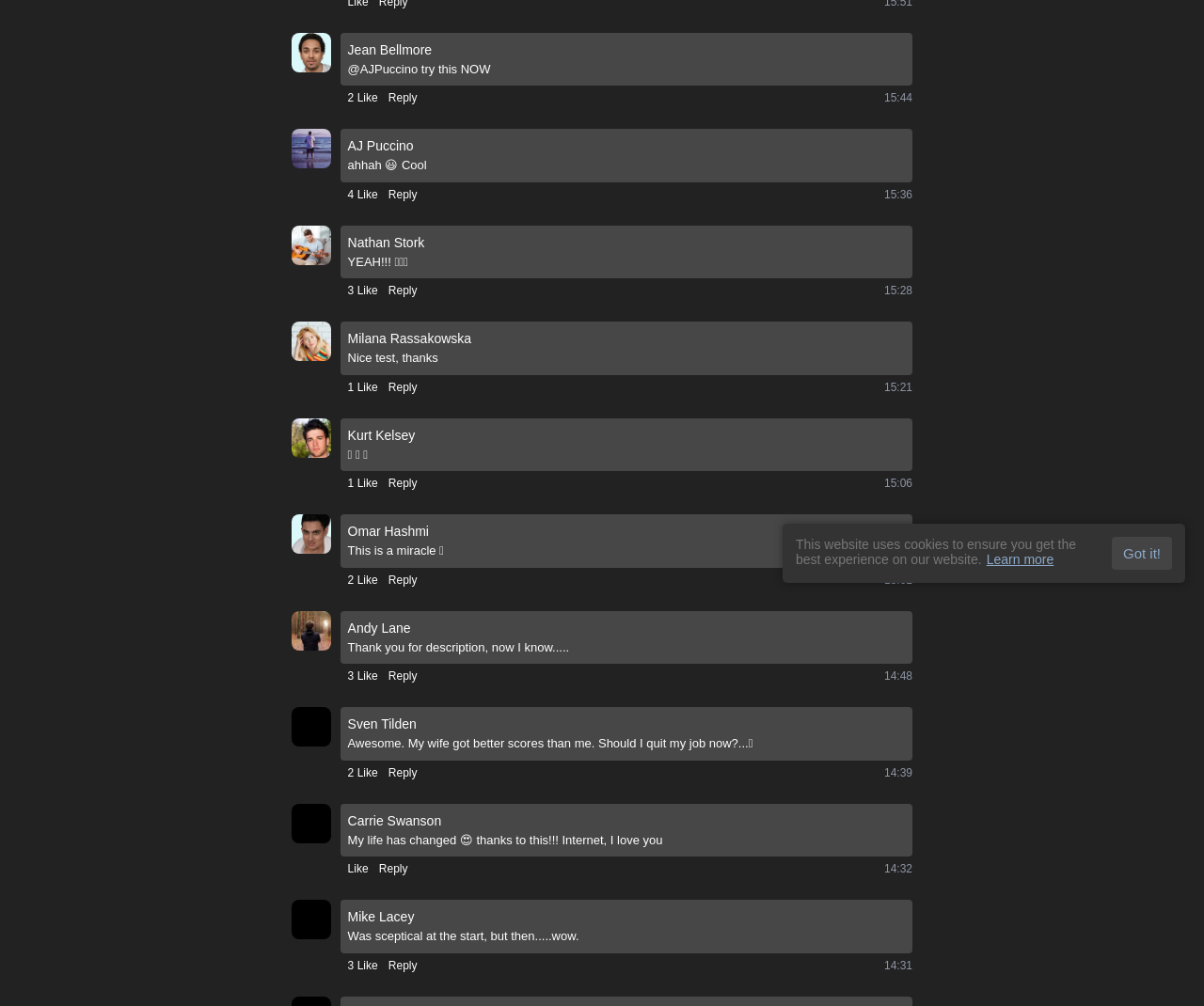Using the element description: "Reply", determine the bounding box coordinates. The coordinates should be in the format [left, top, right, bottom], with values between 0 and 1.

[0.323, 0.664, 0.346, 0.681]